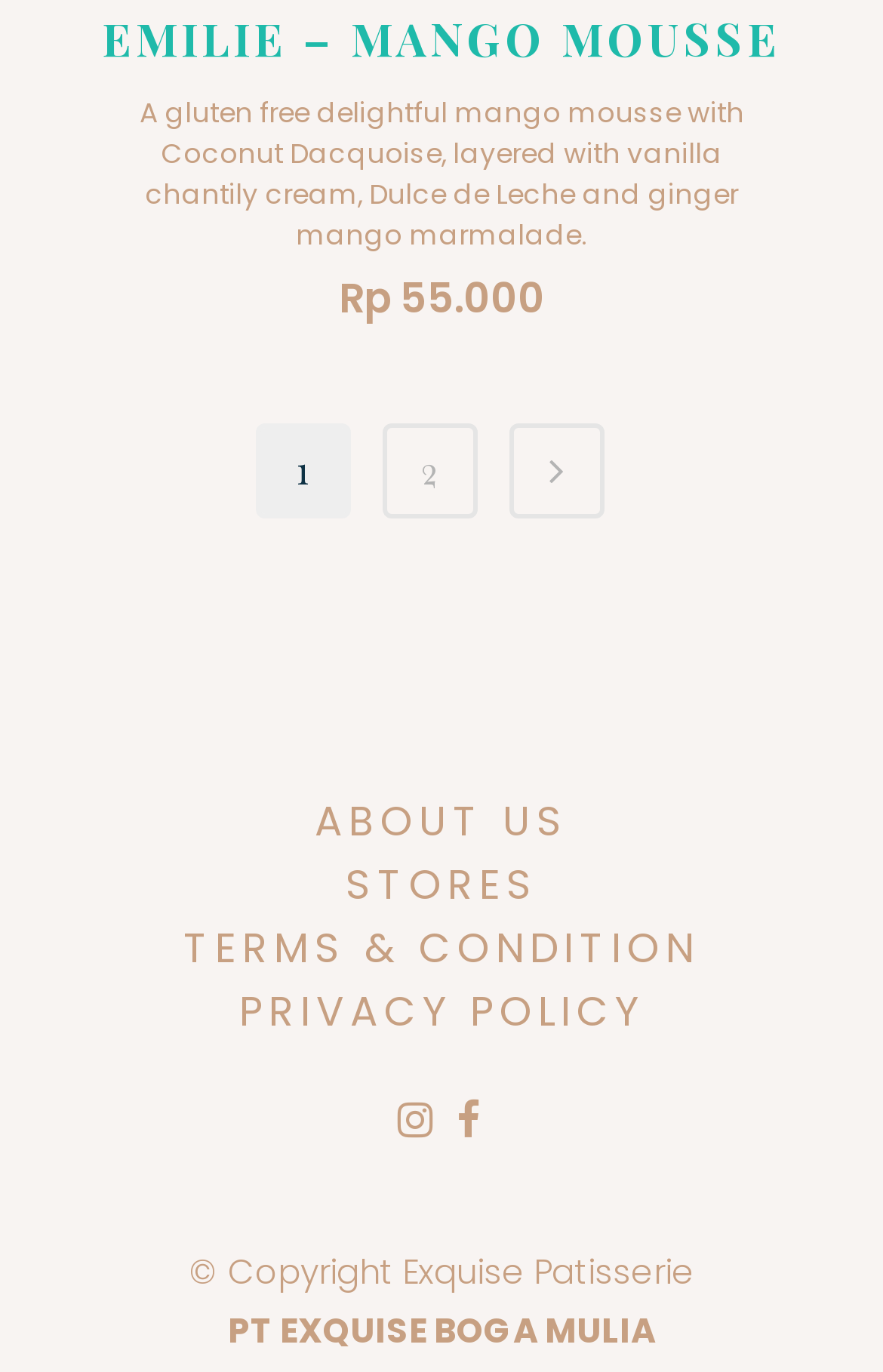Provide a brief response to the question below using one word or phrase:
What is the name of the patisserie?

EMILIE